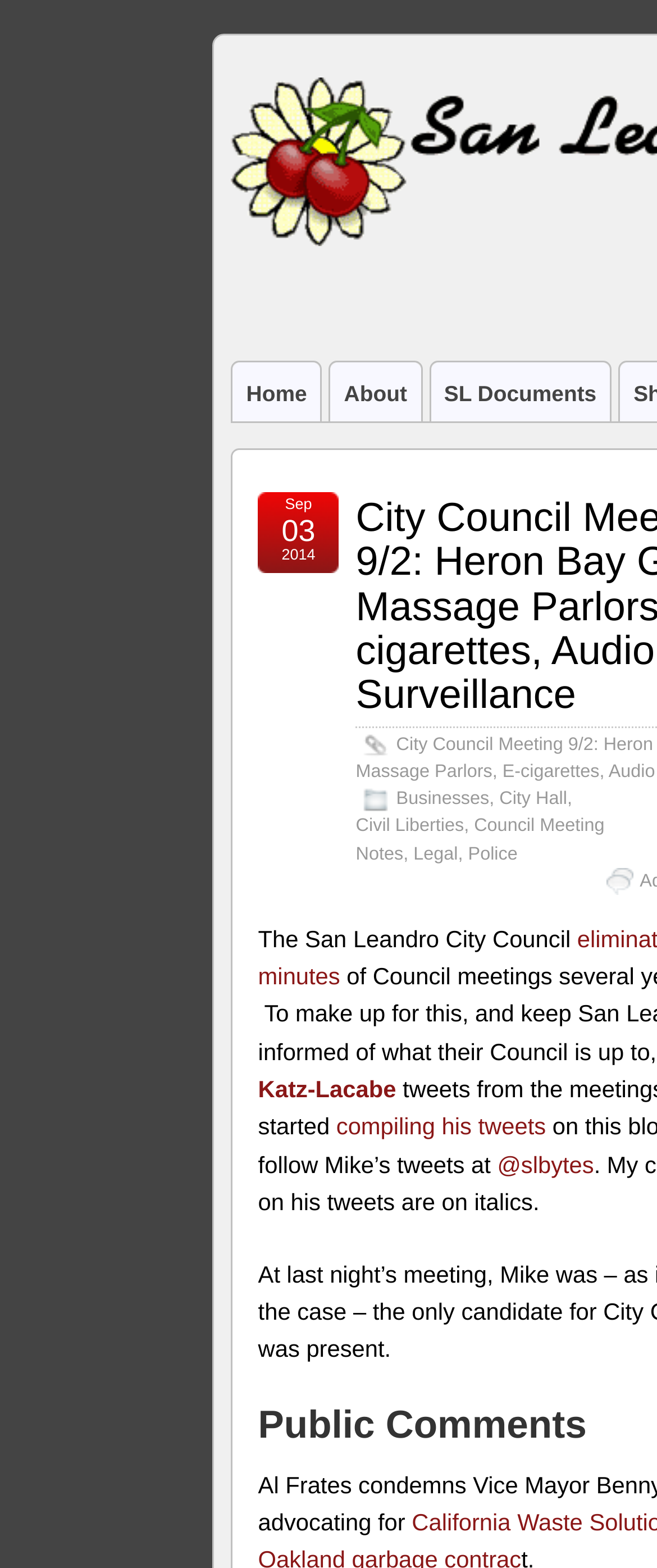Please identify the bounding box coordinates of the element on the webpage that should be clicked to follow this instruction: "read about businesses". The bounding box coordinates should be given as four float numbers between 0 and 1, formatted as [left, top, right, bottom].

[0.603, 0.503, 0.745, 0.516]